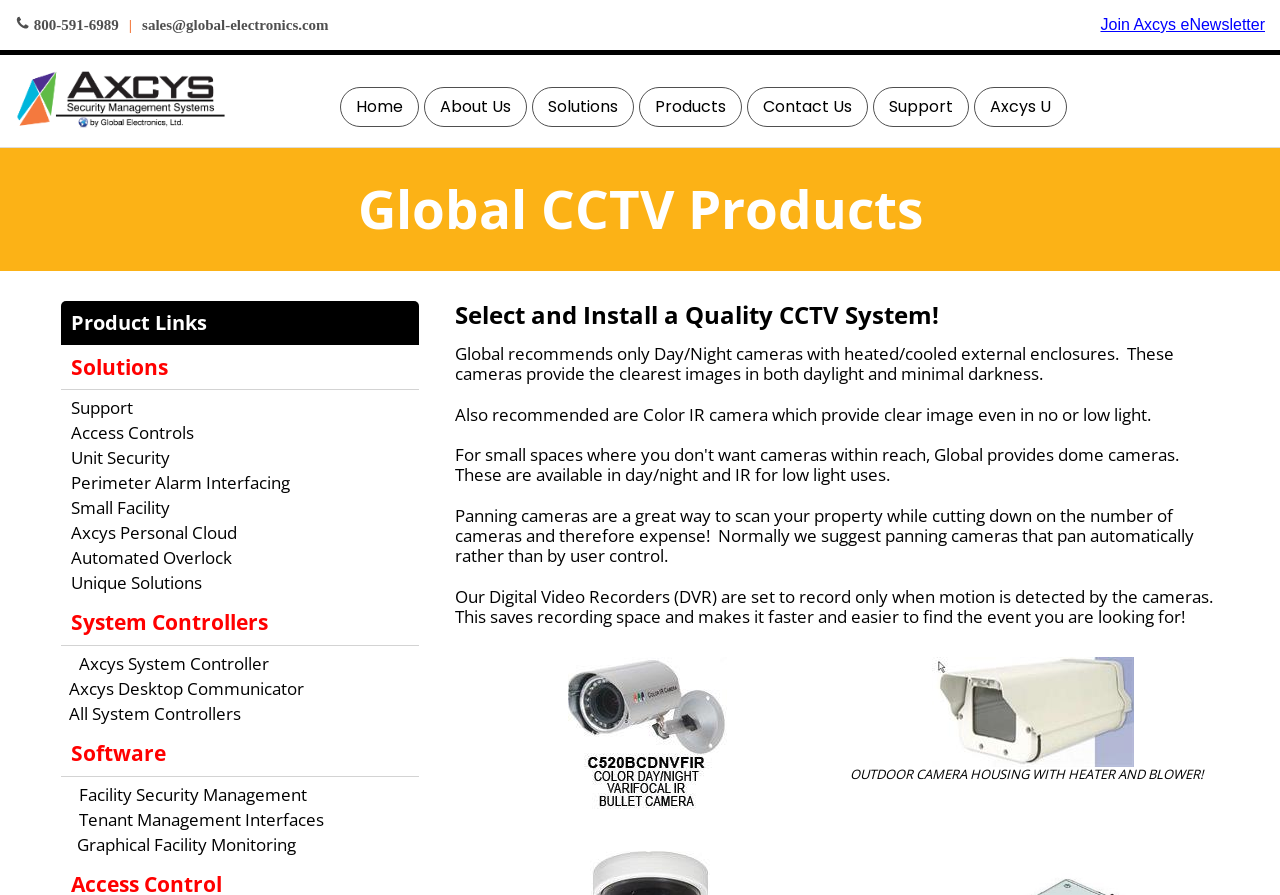Please find and provide the title of the webpage.

Global CCTV Products